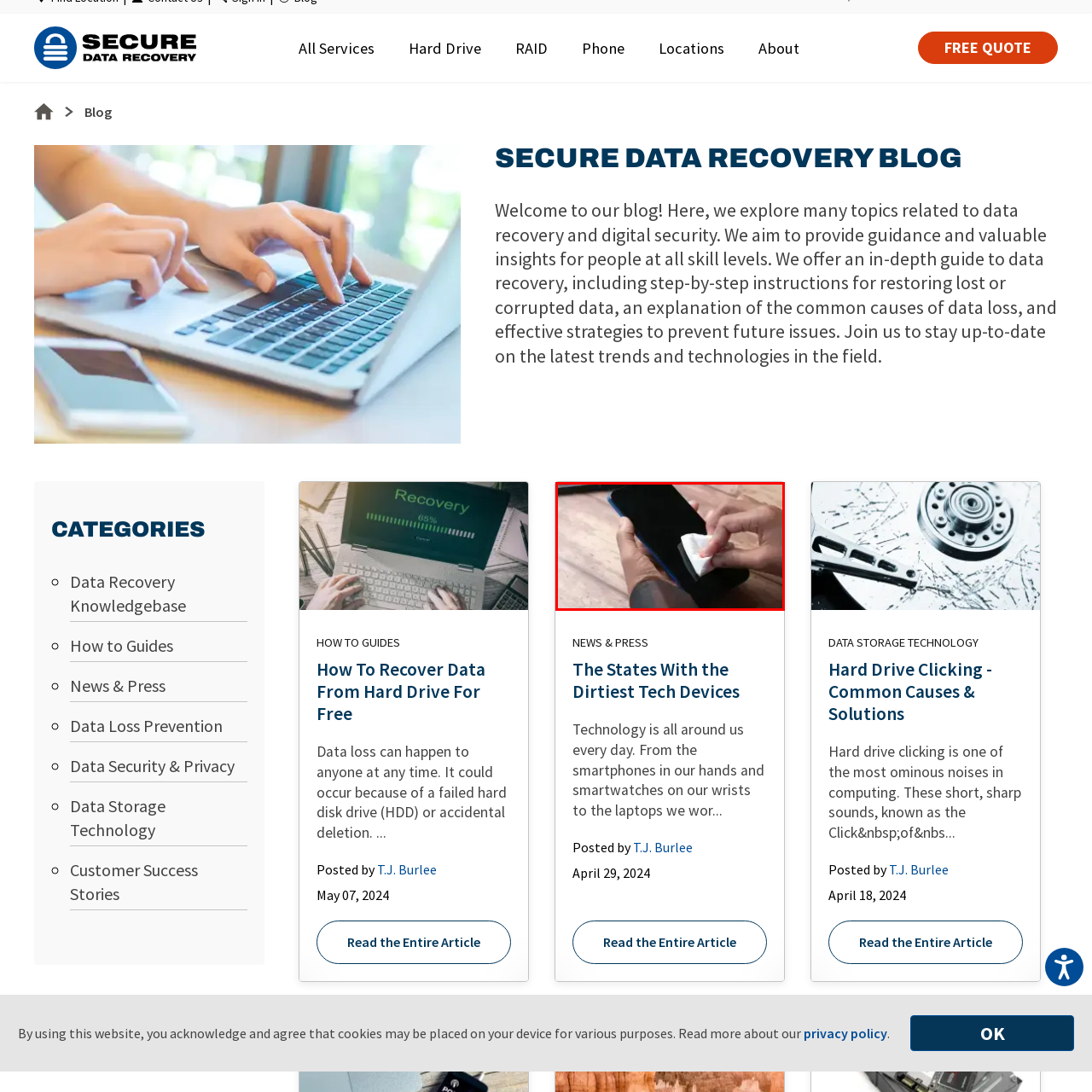View the portion of the image within the red bounding box and answer this question using a single word or phrase:
Why is regular cleaning of the smartphone important?

for hygiene and functionality